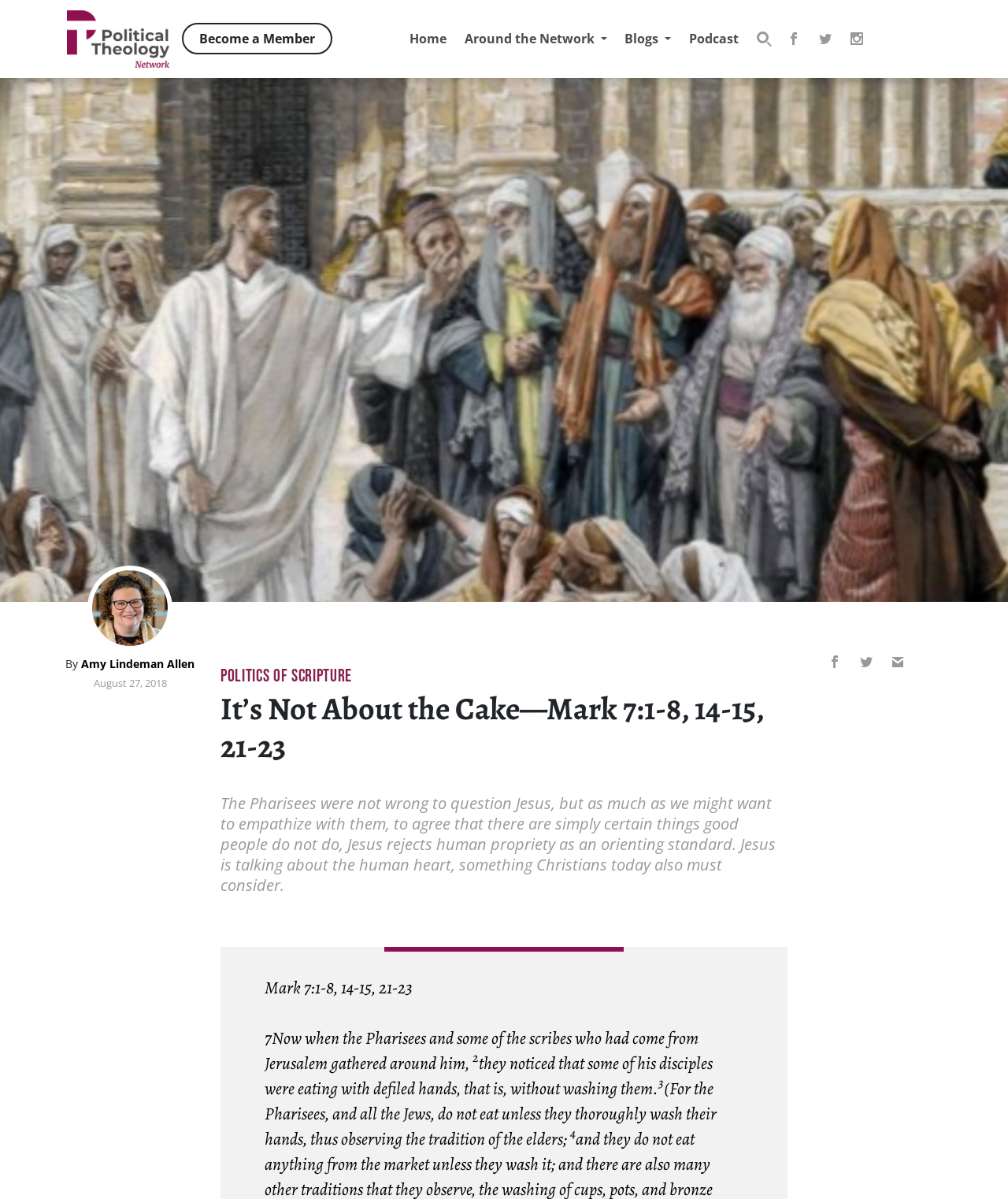What is the category of the article?
Please respond to the question with as much detail as possible.

I found the category of the article by looking at the link above the article title, which is 'POLITICS OF SCRIPTURE'.